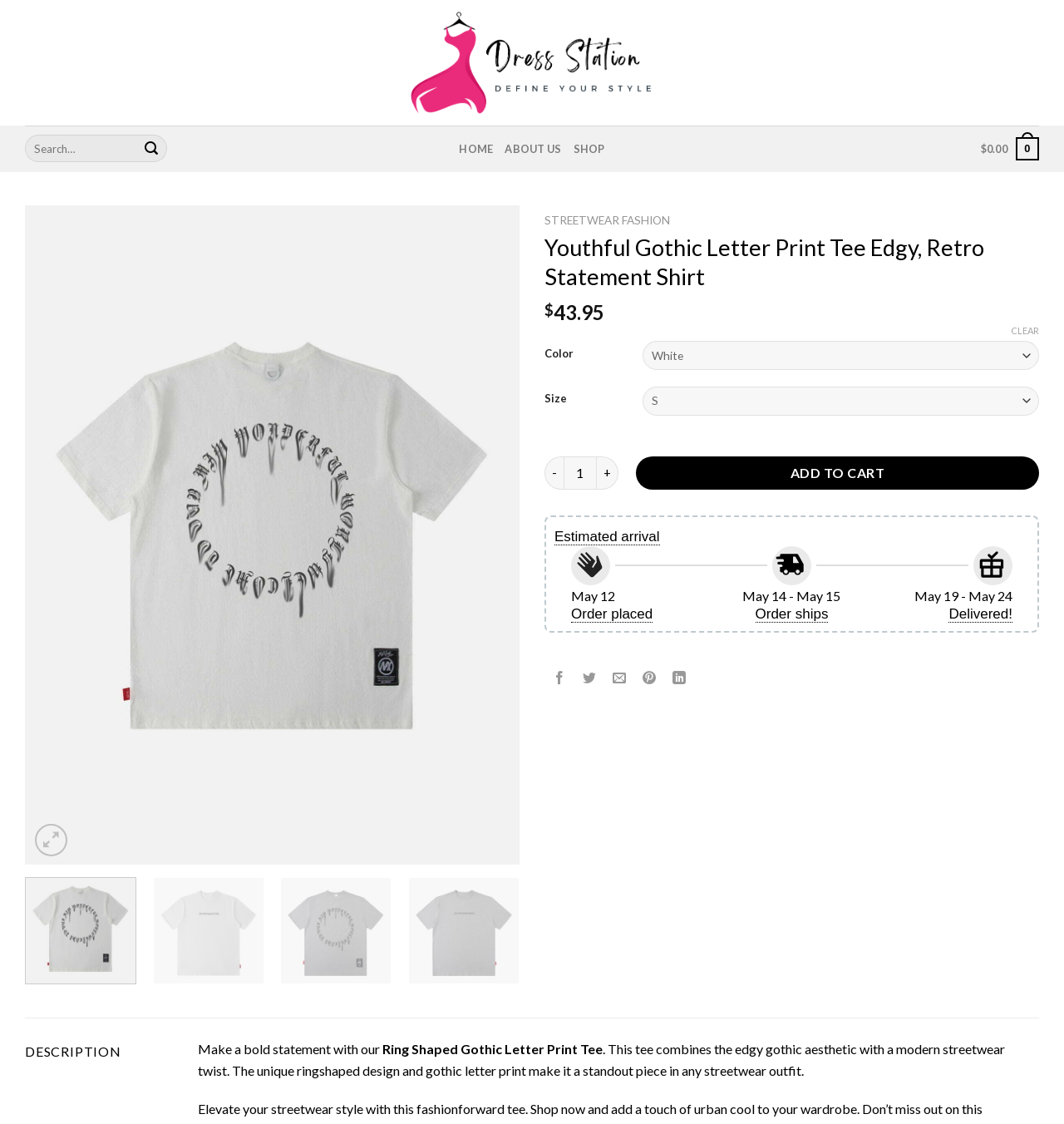Explain the webpage in detail.

This webpage is an e-commerce product page for a "Youthful Gothic Letter Print Tee Edgy, Retro Statement Shirt" from Dressstation Store. At the top, there is a search bar with a submit button, followed by a navigation menu with links to "HOME", "ABOUT US", "SHOP", and a cart with a total of $0.00.

Below the navigation menu, there is a large image of the product, with two smaller images of the same product on either side. The product name and price ($43.95) are displayed prominently above the images.

To the right of the product images, there are options to select the color and size of the product, as well as a quantity selector and an "ADD TO CART" button. Below this, there is an estimated delivery timeline, with dates for order placement, shipping, and delivery.

Further down the page, there are social media sharing links and a product description, which highlights the unique features of the product, including its edgy gothic aesthetic and modern streetwear twist. The description is accompanied by several images of the product from different angles.

At the very bottom of the page, there is a "Go to top" link. Throughout the page, there are several other links and buttons, including a link to the store's homepage, a search button, and links to share the product on various social media platforms.